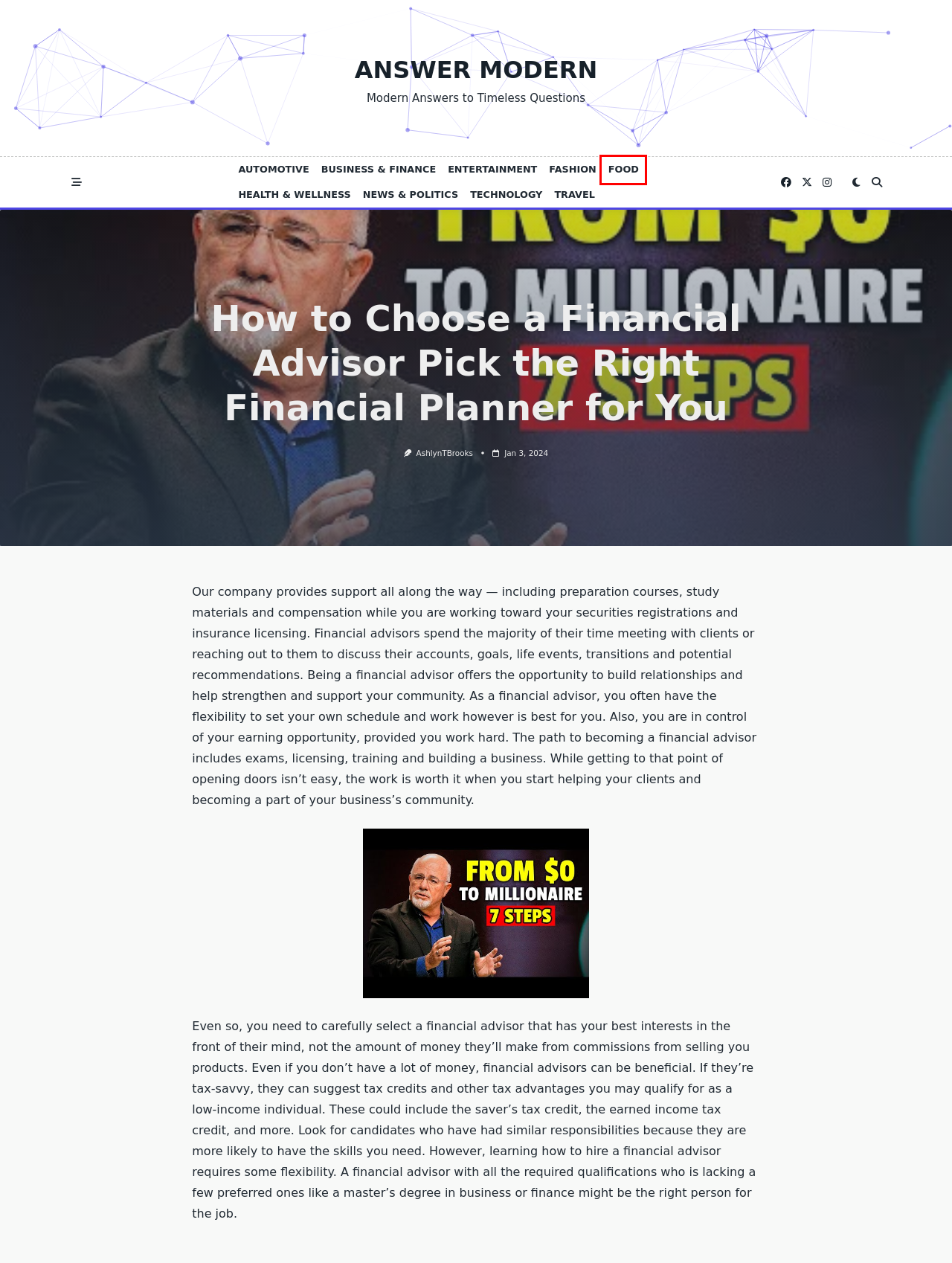Review the webpage screenshot and focus on the UI element within the red bounding box. Select the best-matching webpage description for the new webpage that follows after clicking the highlighted element. Here are the candidates:
A. Technology – Answer Modern
B. Health & Wellness – Answer Modern
C. Fashion – Answer Modern
D. Food – Answer Modern
E. Travel – Answer Modern
F. Business & Finance – Answer Modern
G. Penni Johnston Wealth Advisory · Canaccord Genuity Wealth Management
H. Entertainment – Answer Modern

D